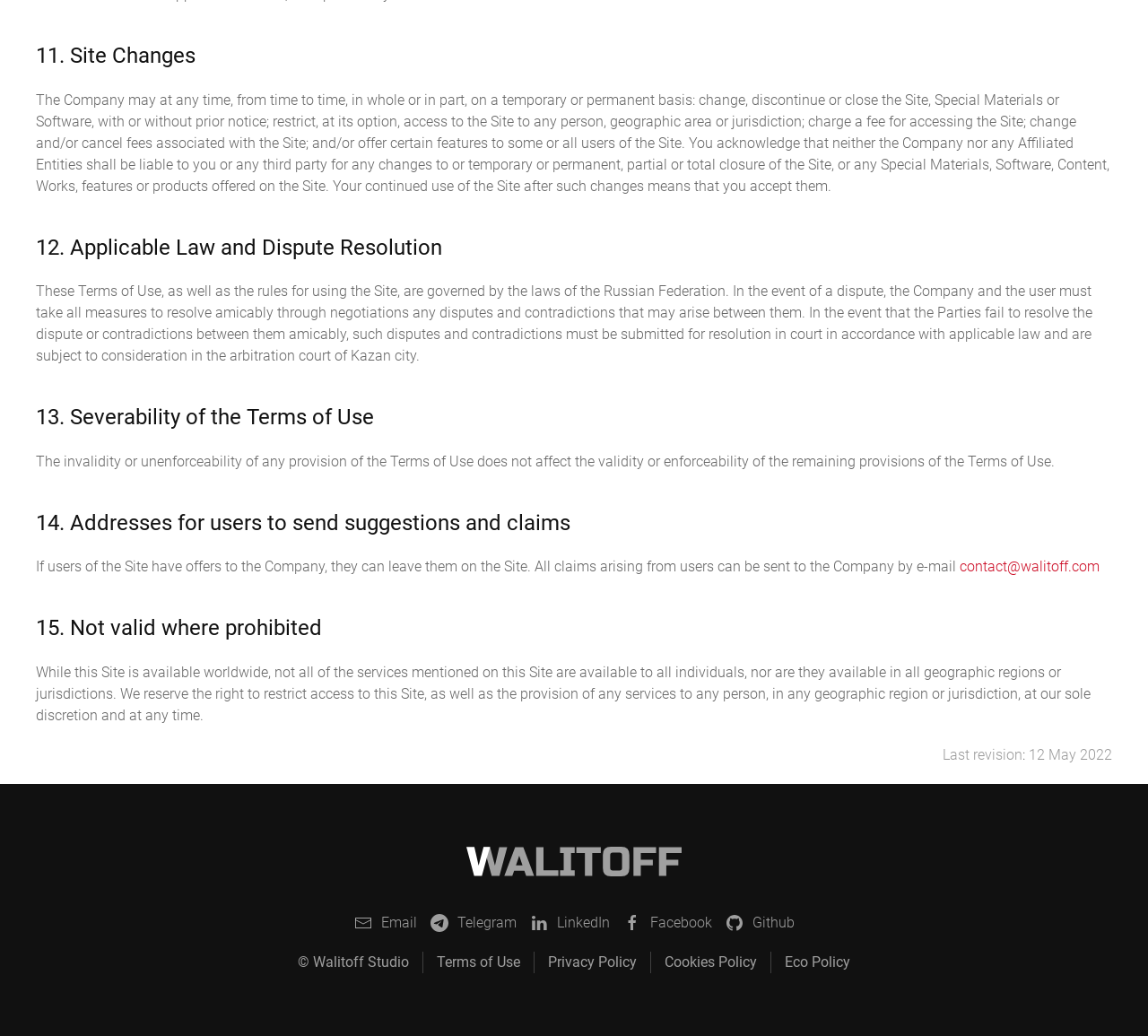Using the description: "alt="Walitoff Studio Grey Logo"", determine the UI element's bounding box coordinates. Ensure the coordinates are in the format of four float numbers between 0 and 1, i.e., [left, top, right, bottom].

[0.406, 0.822, 0.594, 0.839]